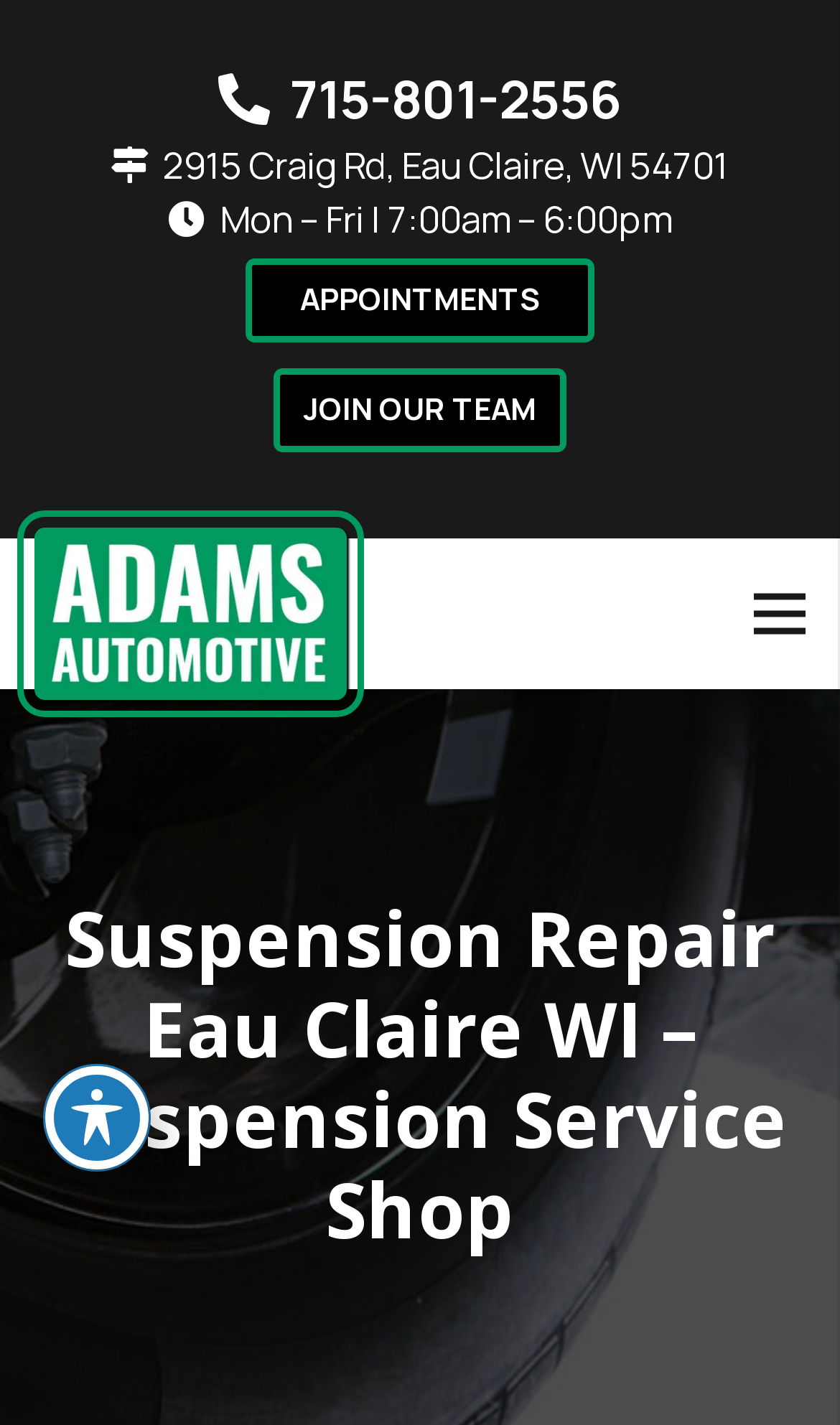Generate a thorough caption detailing the webpage content.

The webpage is about Adams Automotive Center, a suspension repair service shop in Eau Claire, WI. At the top left of the page, there is a logo of Adams Automotive Center. Below the logo, there are two links: one with a phone number (715-801-2556) and another with the shop's address (2915 Craig Rd, Eau Claire, WI 54701). 

To the right of the address, there is a static text displaying the shop's business hours: "Mon – Fri | 7:00am – 6:00pm". Further to the right, there are three links: "APPOINTMENTS", "JOIN OUR TEAM", and a logo of Adams Automotive Center. 

At the top right corner of the page, there is a "Menu" link. Below the menu link, there is a heading that reads "Suspension Repair Eau Claire WI – Suspension Service Shop". 

At the bottom left of the page, there is a button labeled "Toggle Accessibility Toolbar" with an accompanying image.